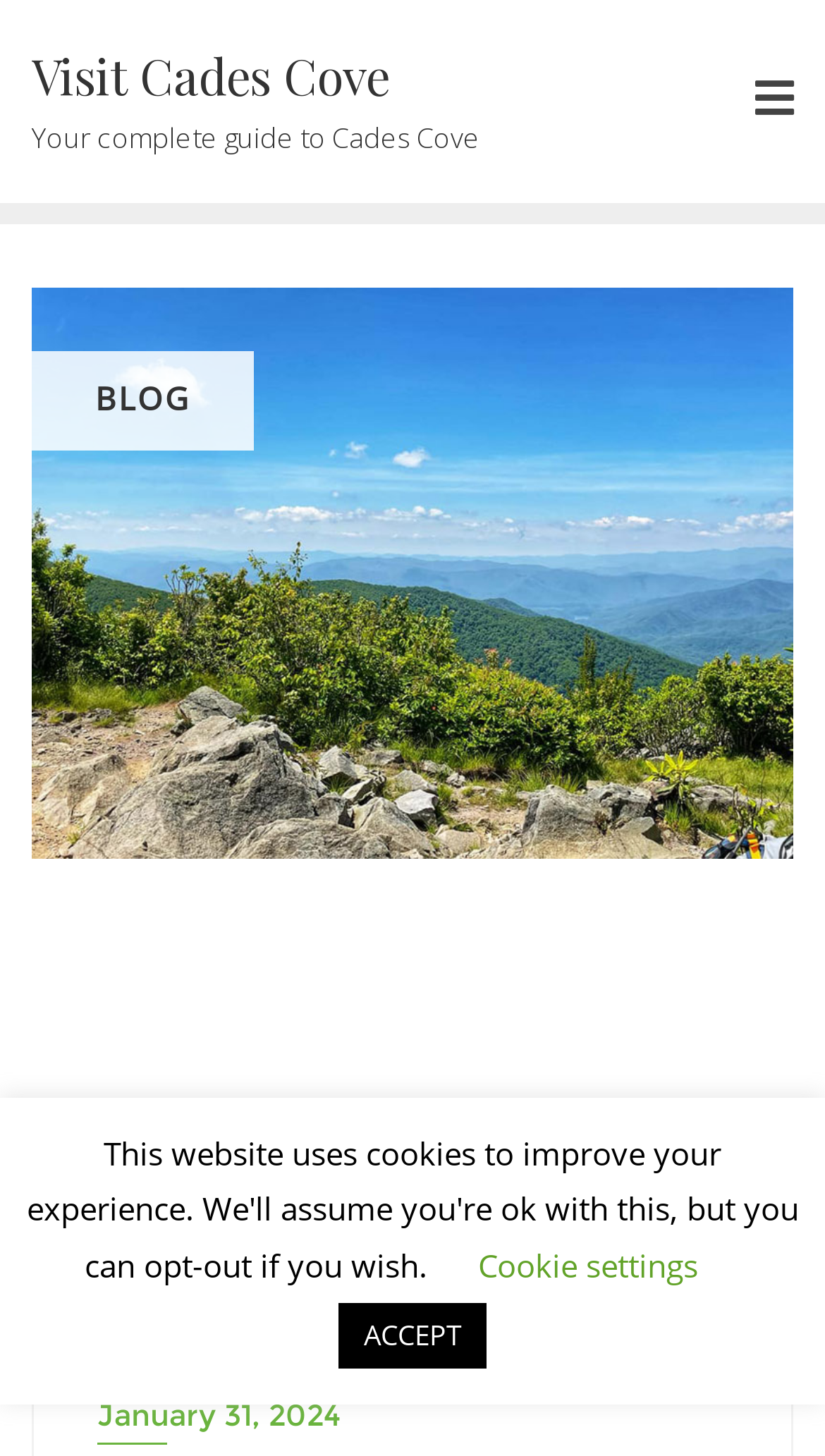Locate the bounding box of the UI element defined by this description: "Cookie settings". The coordinates should be given as four float numbers between 0 and 1, formatted as [left, top, right, bottom].

[0.579, 0.854, 0.846, 0.883]